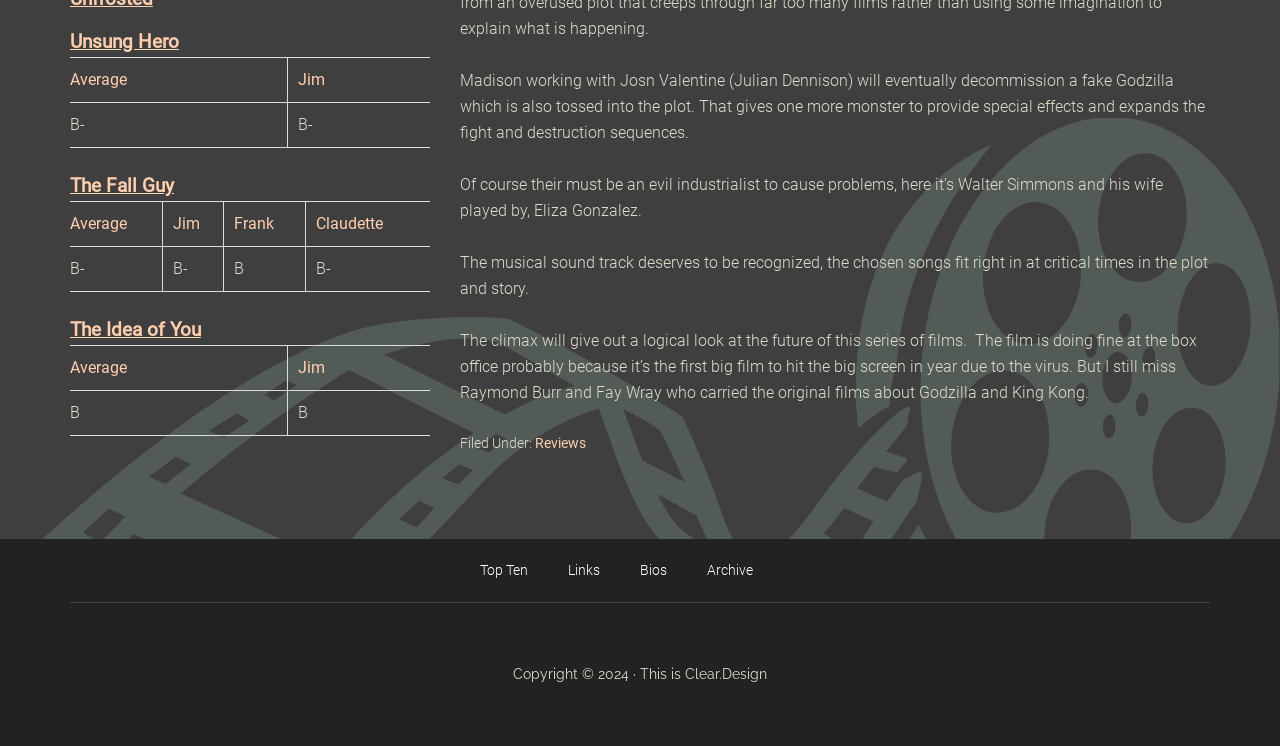How many links are in the first table?
Offer a detailed and full explanation in response to the question.

I examined the first table element with ID 401 and found two link elements within it, one with the text 'Average' and another with the text 'Jim'.